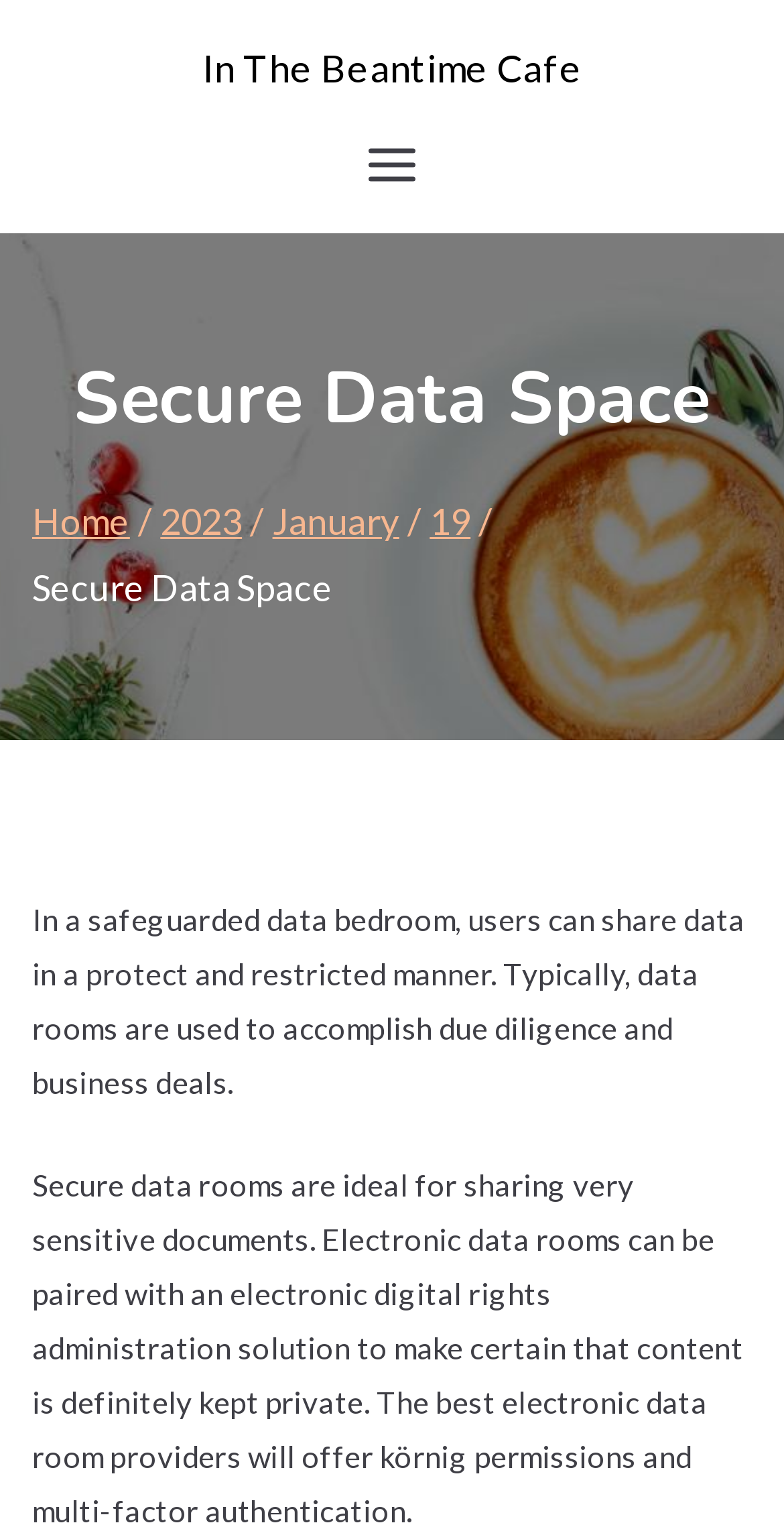How many links are in the breadcrumbs navigation?
Using the details from the image, give an elaborate explanation to answer the question.

The breadcrumbs navigation is located below the main heading, and it contains four link elements: 'Home', '2023', 'January', and '19'.